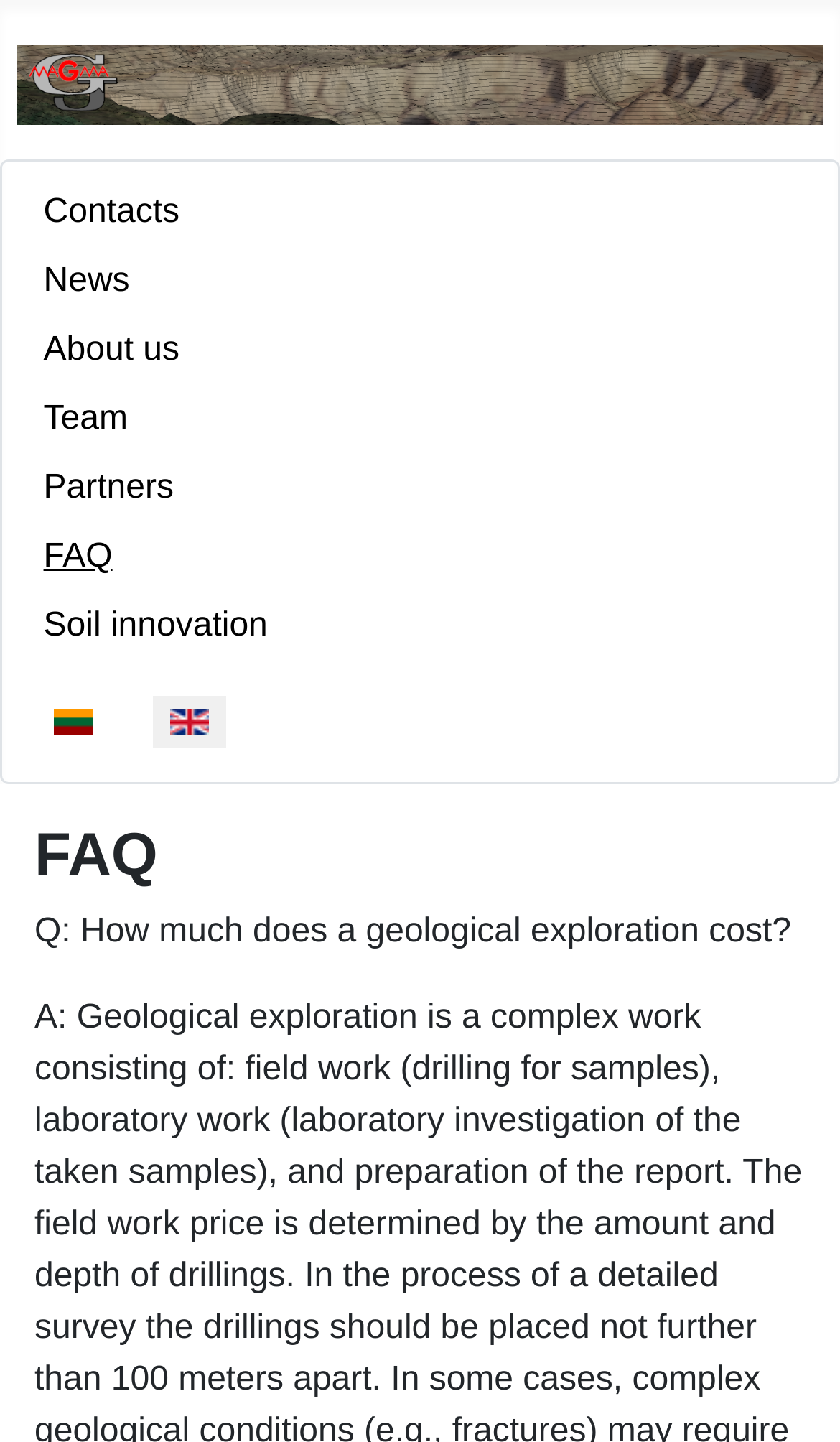Analyze the image and answer the question with as much detail as possible: 
What is the name of the company?

The name of the company can be found in the top-left corner of the webpage, where it is written in a large font size and accompanied by an image of the company's logo.